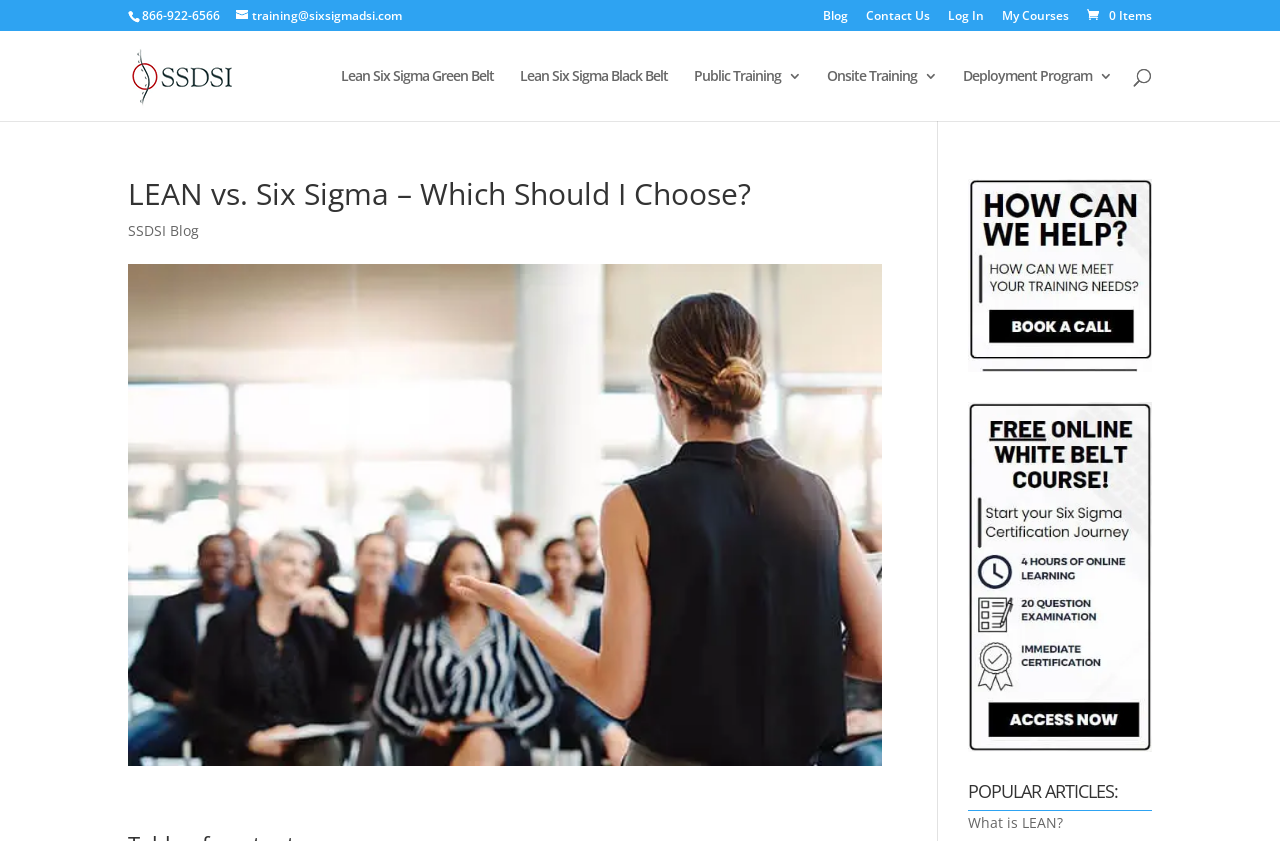Can you identify the bounding box coordinates of the clickable region needed to carry out this instruction: 'Call the phone number'? The coordinates should be four float numbers within the range of 0 to 1, stated as [left, top, right, bottom].

[0.111, 0.008, 0.172, 0.029]